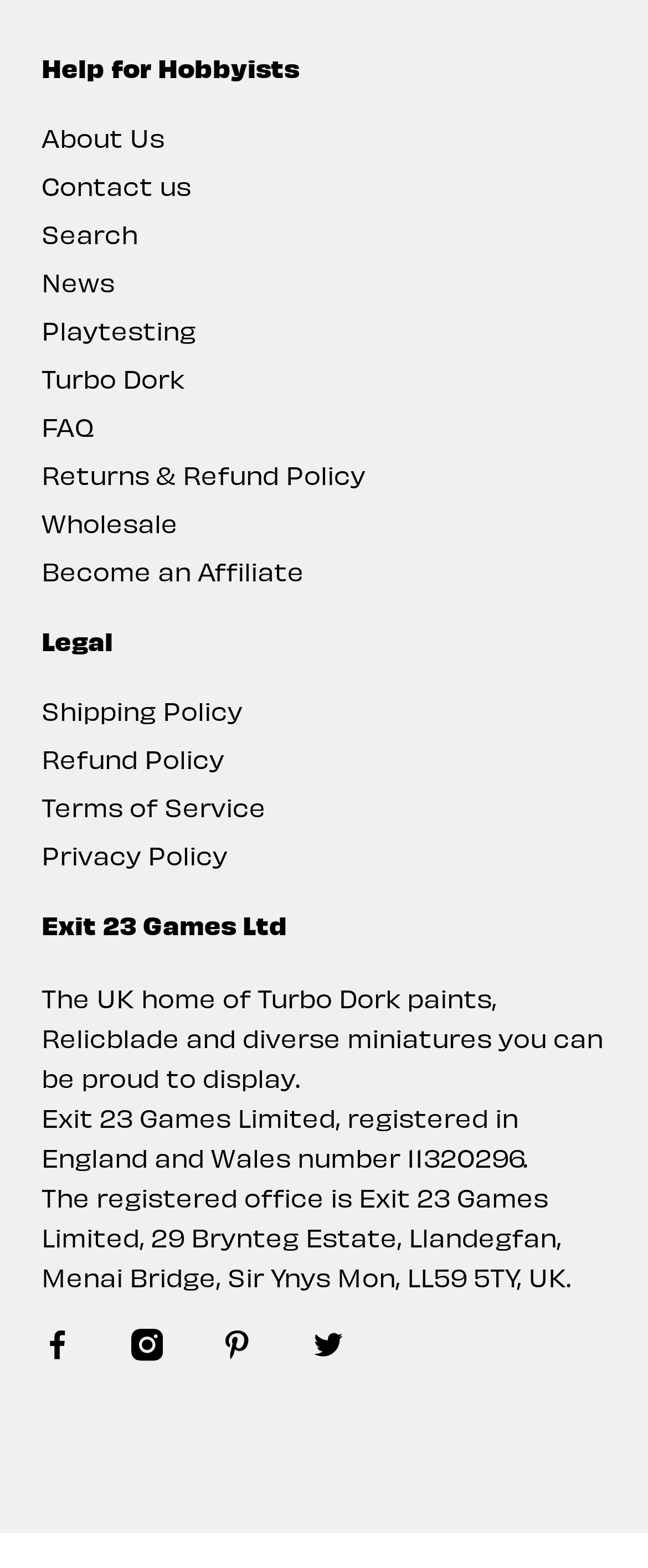Find the bounding box coordinates of the element to click in order to complete this instruction: "Visit the News page". The bounding box coordinates must be four float numbers between 0 and 1, denoted as [left, top, right, bottom].

[0.064, 0.167, 0.177, 0.191]